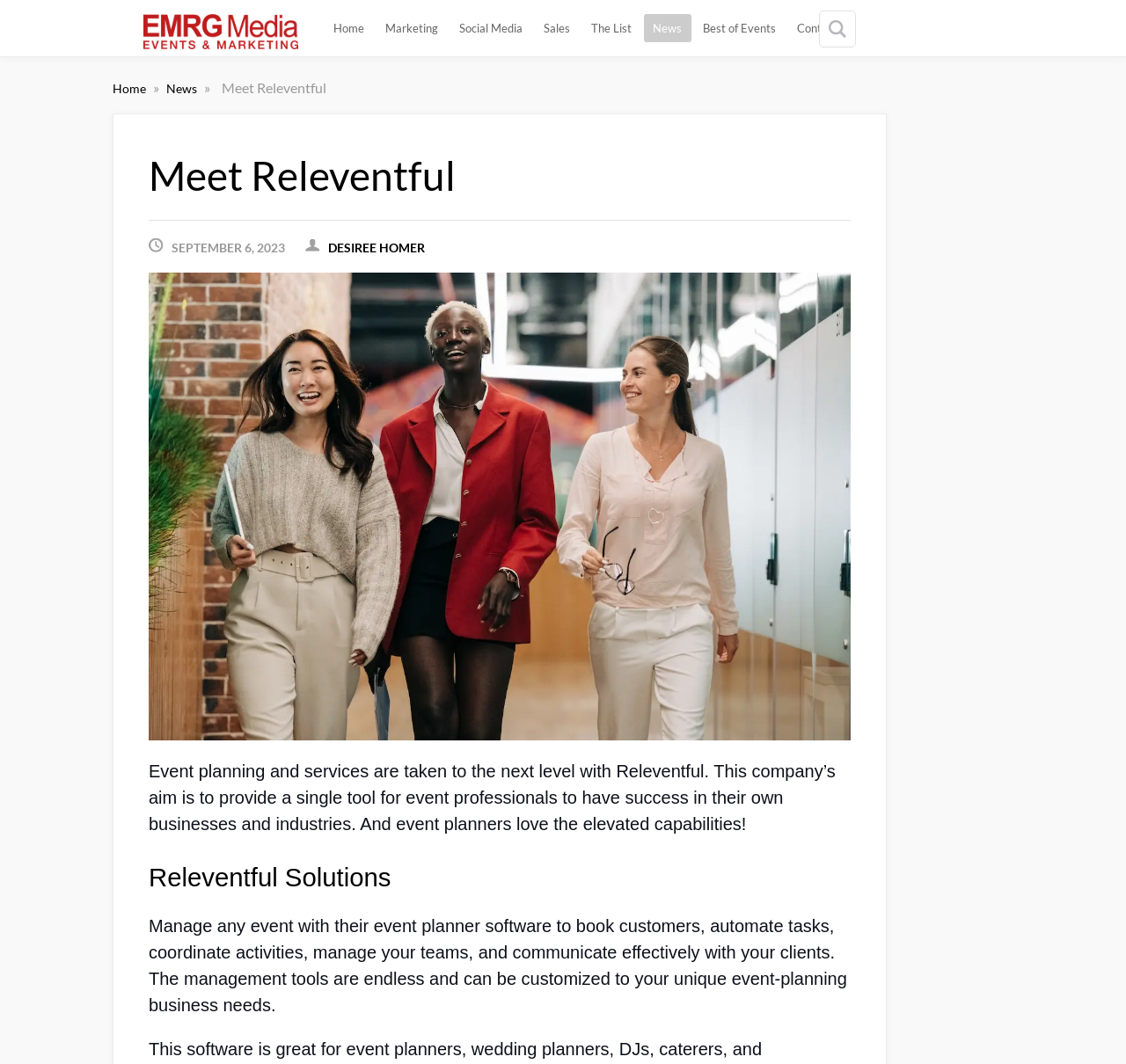Please give a short response to the question using one word or a phrase:
What is the name of the person mentioned?

Desiree Homer